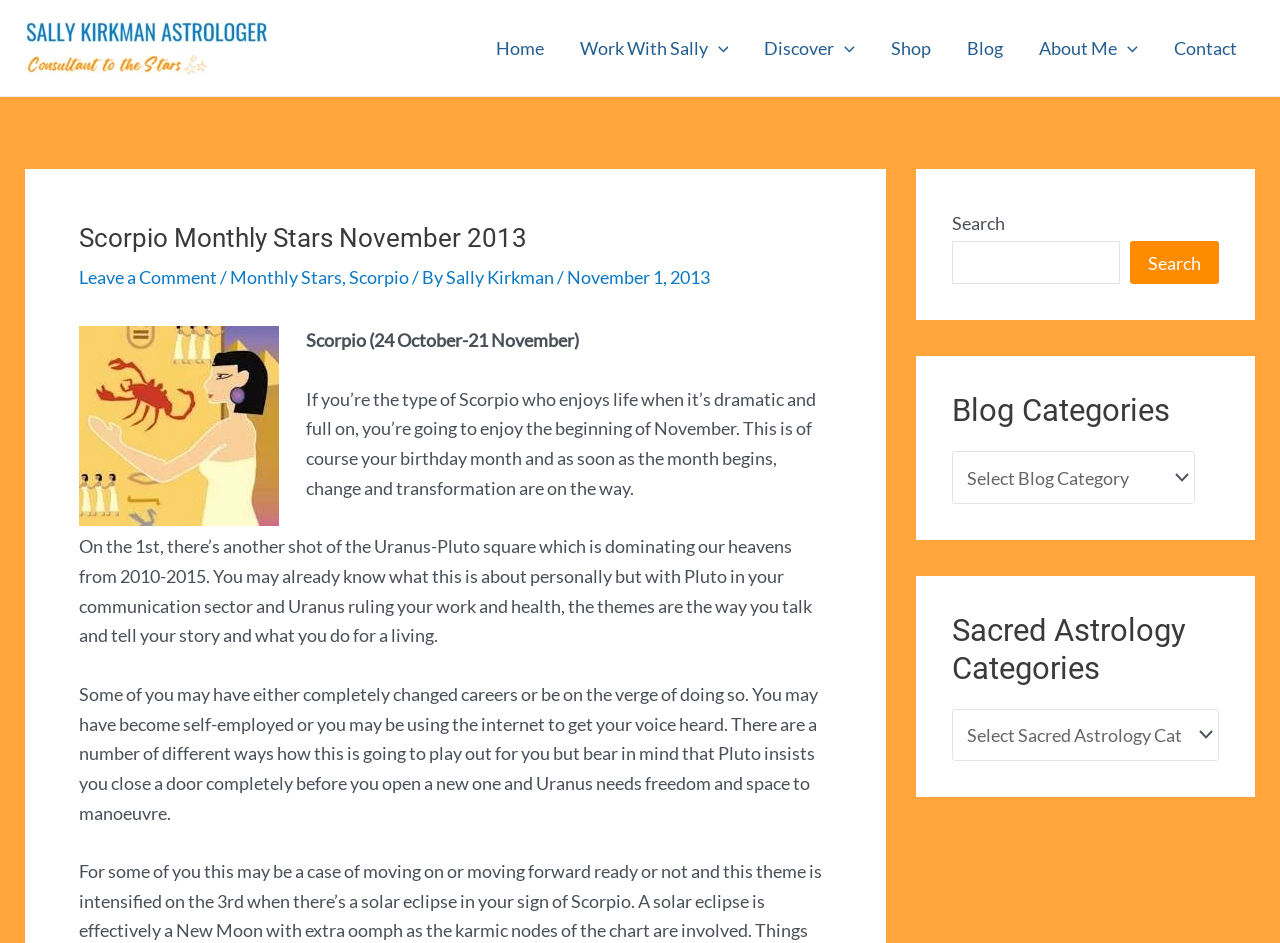Based on the element description Leave a Comment, identify the bounding box of the UI element in the given webpage screenshot. The coordinates should be in the format (top-left x, top-left y, bottom-right x, bottom-right y) and must be between 0 and 1.

[0.062, 0.282, 0.17, 0.306]